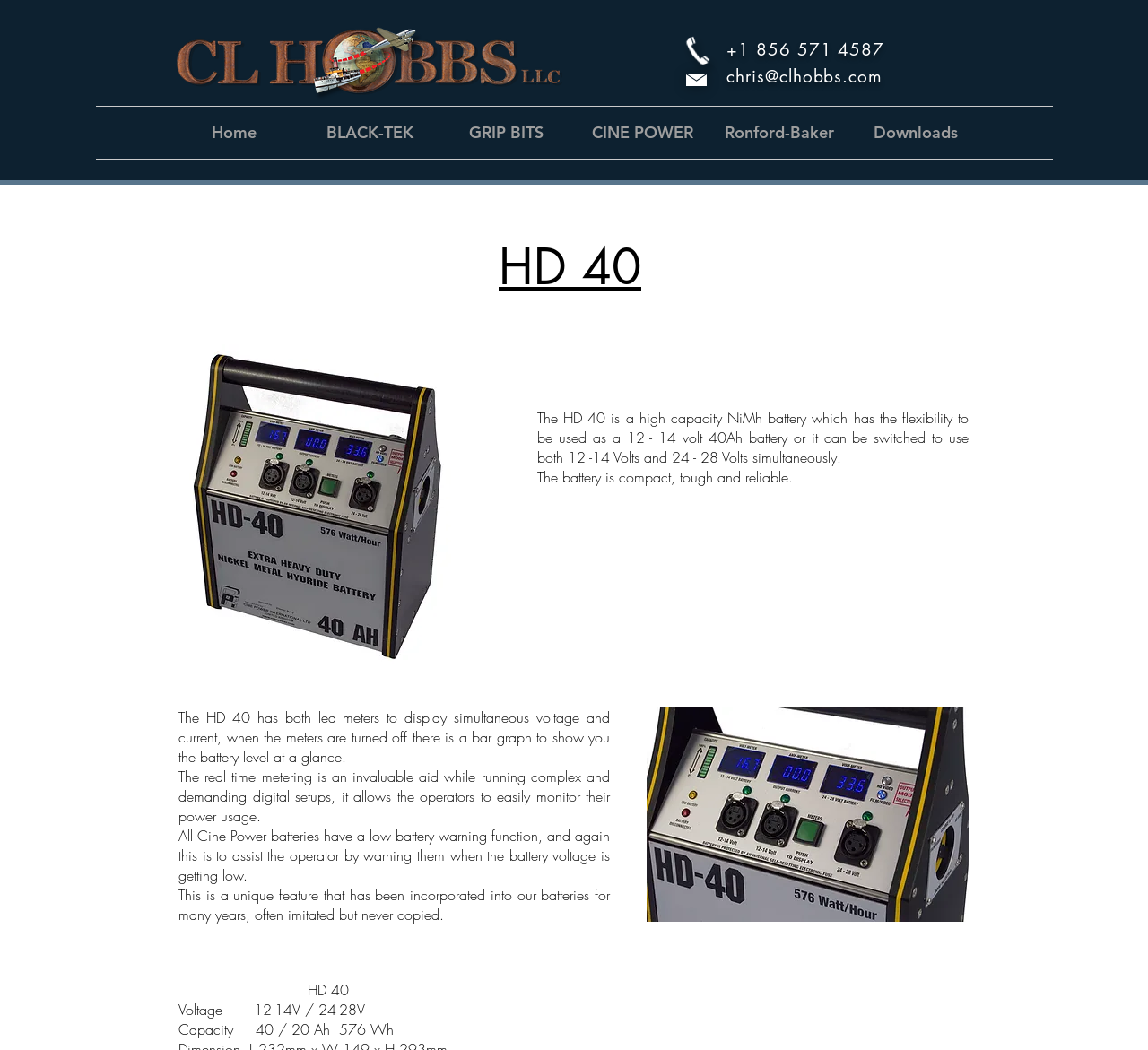What is the voltage range of the HD 40 battery?
Refer to the screenshot and respond with a concise word or phrase.

12-14V / 24-28V